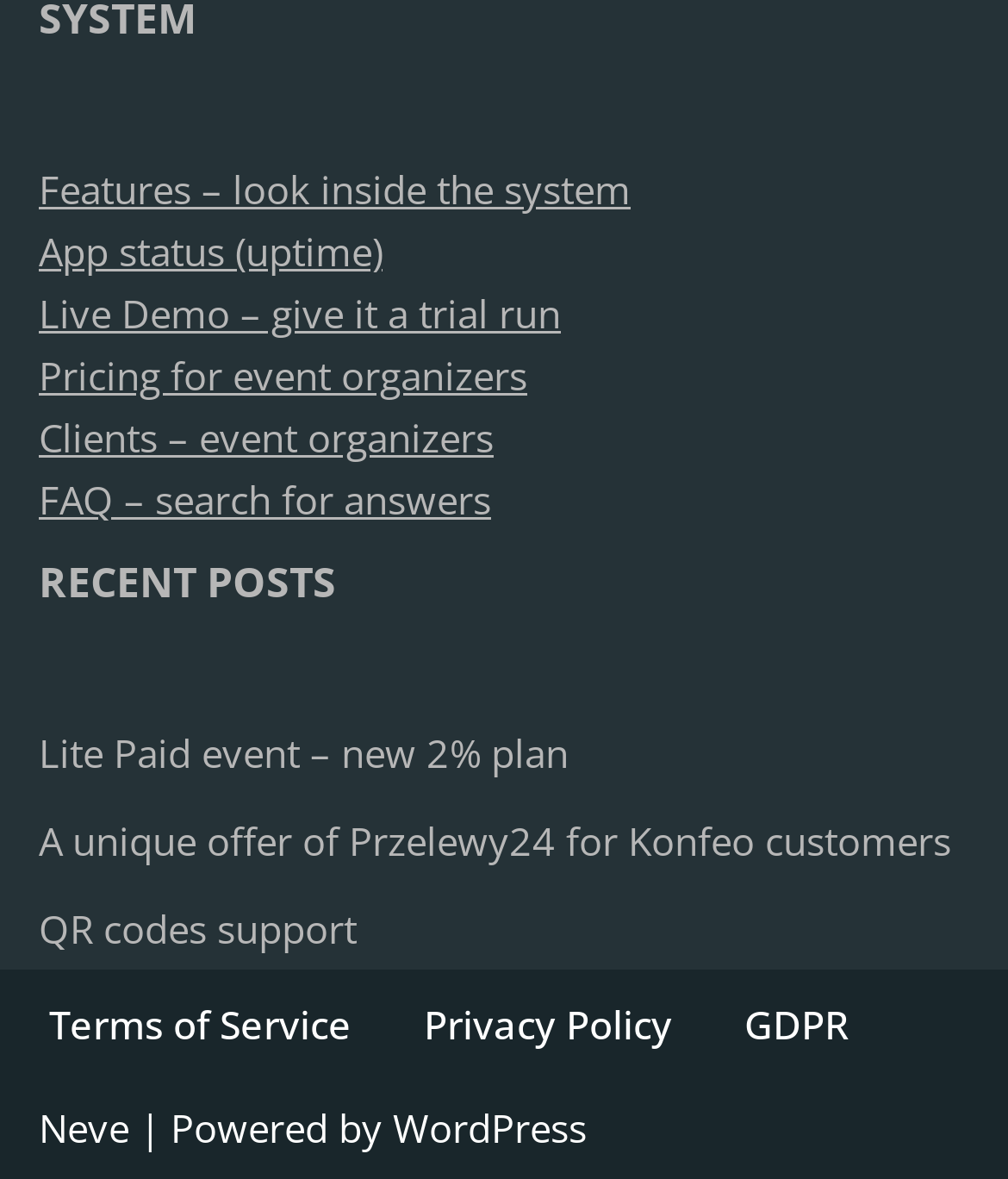How many recent posts are listed on this page?
Kindly offer a comprehensive and detailed response to the question.

I counted the number of links under the 'RECENT POSTS' heading, which are 'Lite Paid event – new 2% plan', 'A unique offer of Przelewy24 for Konfeo customers', and 'QR codes support'.